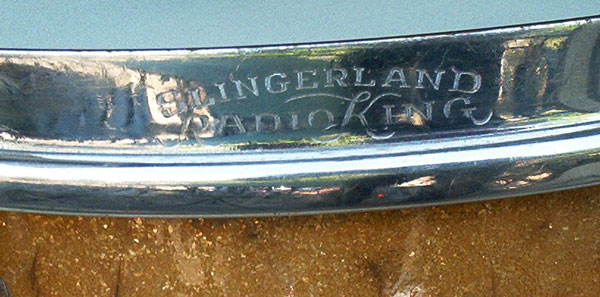Please respond to the question with a concise word or phrase:
What is the material of the drum's shell?

Wood